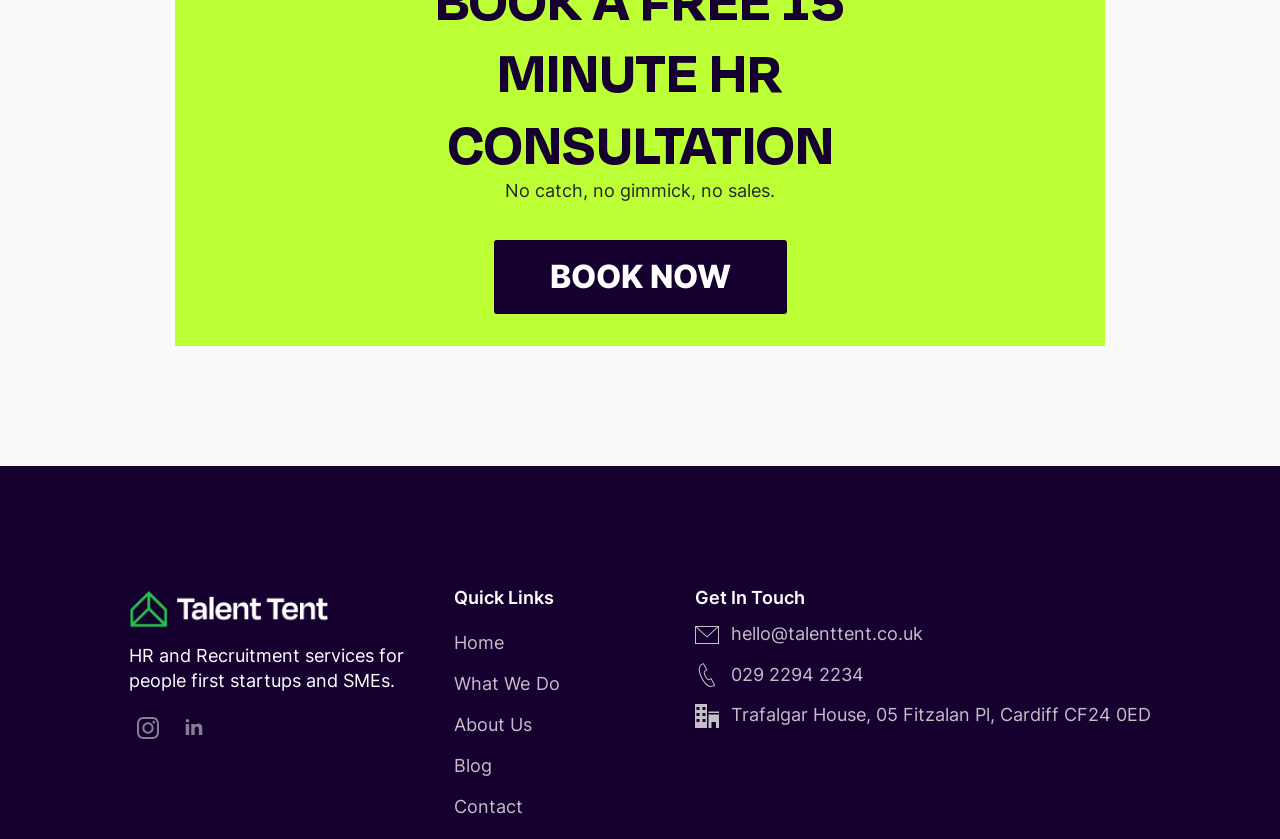Please find the bounding box coordinates for the clickable element needed to perform this instruction: "Click the BOOK NOW button".

[0.386, 0.286, 0.614, 0.374]